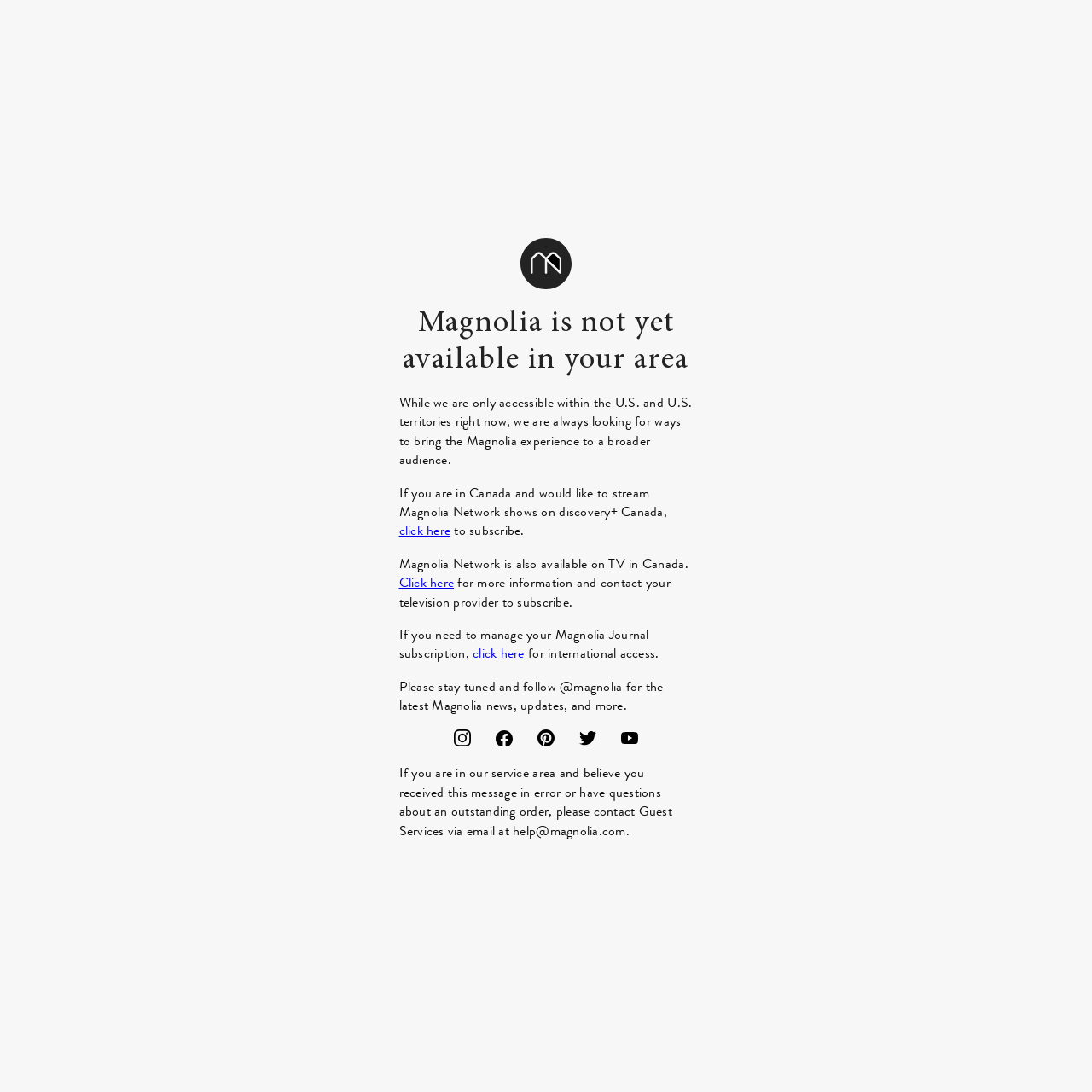Could you locate the bounding box coordinates for the section that should be clicked to accomplish this task: "click here for more information".

[0.365, 0.524, 0.416, 0.542]